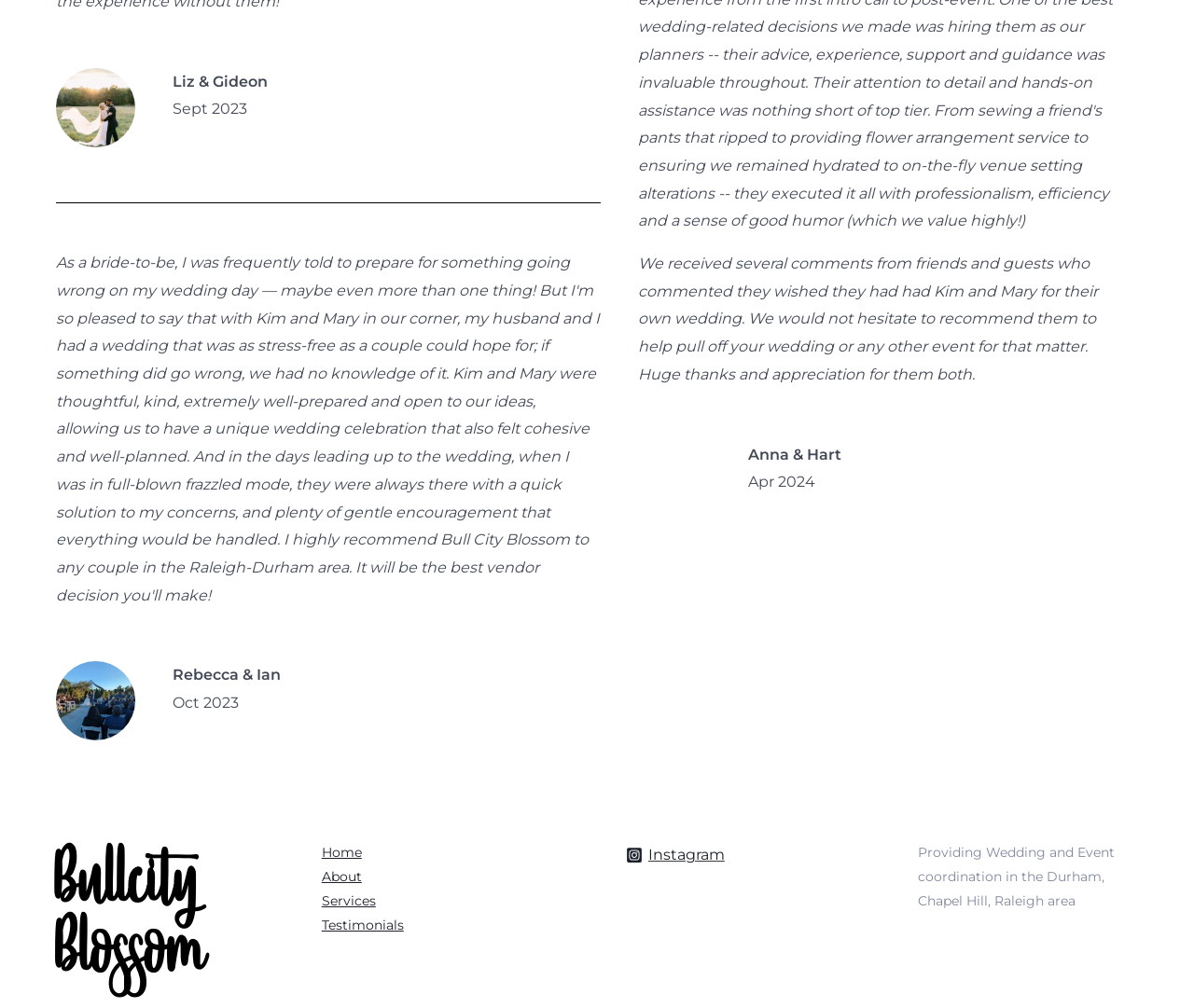What is the profession of Kim and Mary?
With the help of the image, please provide a detailed response to the question.

Based on the testimonial provided on the webpage, it is clear that Kim and Mary are wedding and event coordinators. The testimonial mentions that they helped pull off a wedding and the webpage also mentions providing wedding and event coordination services in the Durham, Chapel Hill, Raleigh area.